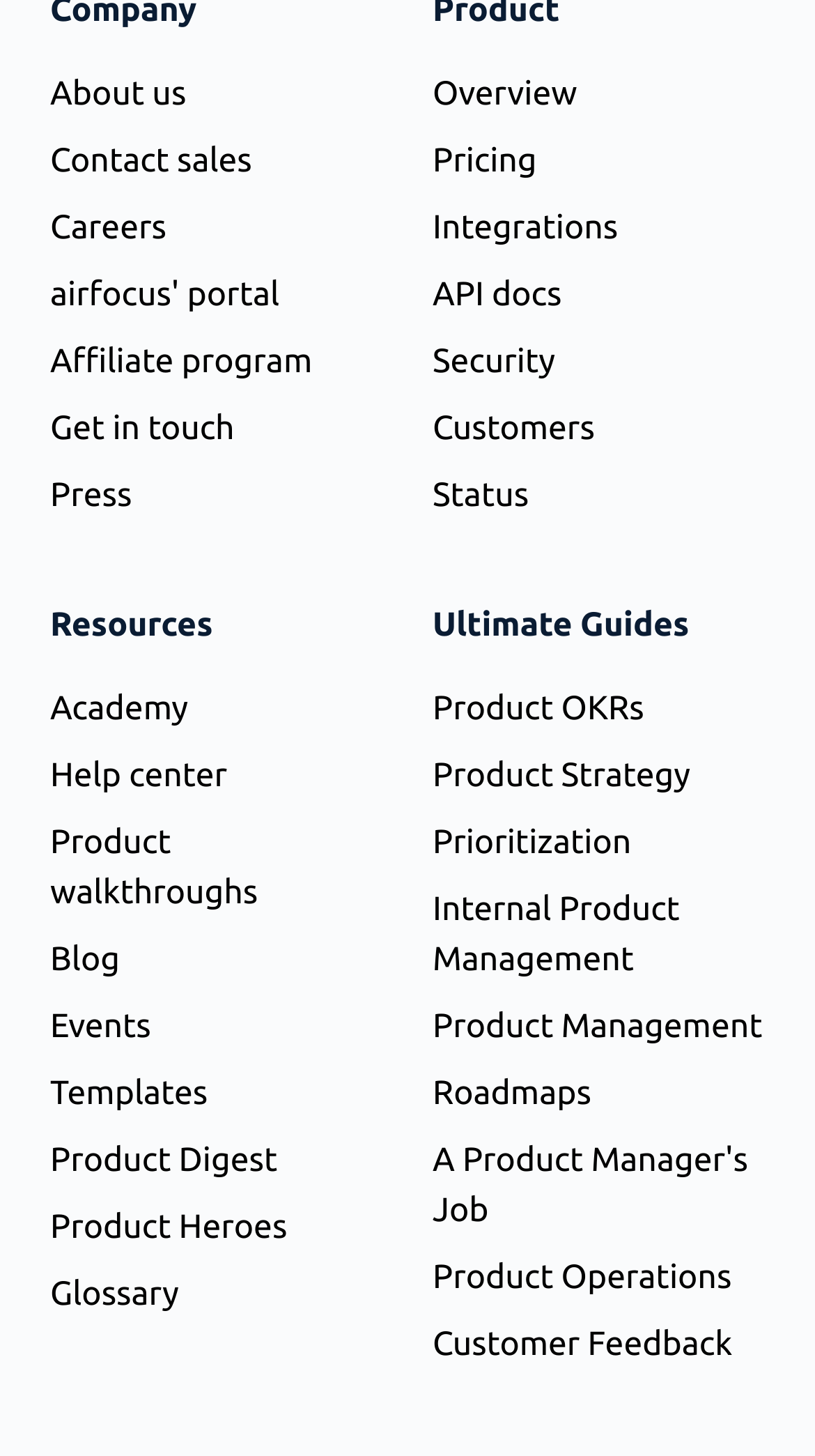Please identify the bounding box coordinates of the area that needs to be clicked to follow this instruction: "Explore product management guides".

[0.531, 0.416, 0.846, 0.442]